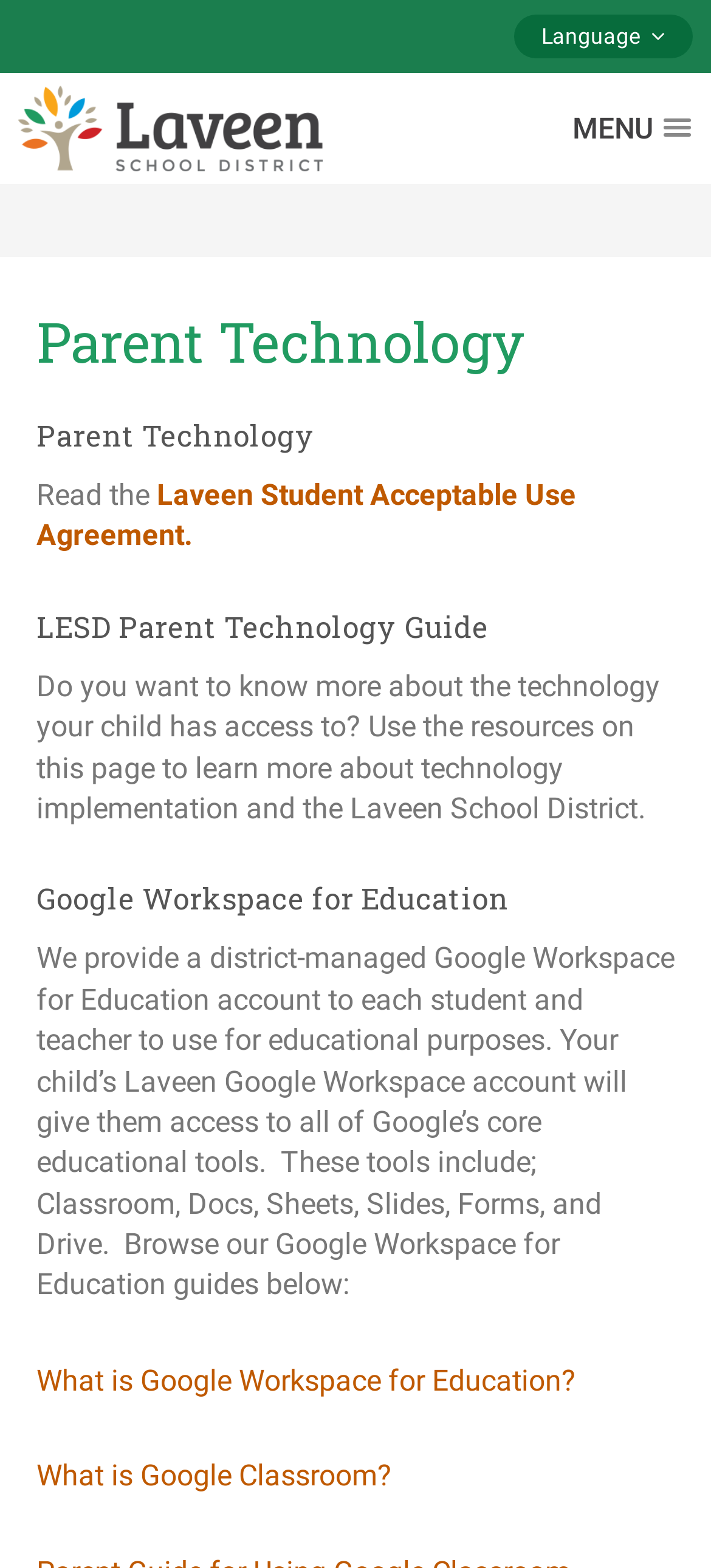Can you give a comprehensive explanation to the question given the content of the image?
What is the topic of the 'LESD Parent Technology Guide'?

I found the answer by reading the heading element 'LESD Parent Technology Guide' and the StaticText element 'Do you want to know more about the technology your child has access to? Use the resources on this page to learn more about technology implementation and the Laveen School District.' which are children of the root element 'Parent Technology - Laveen School District'.